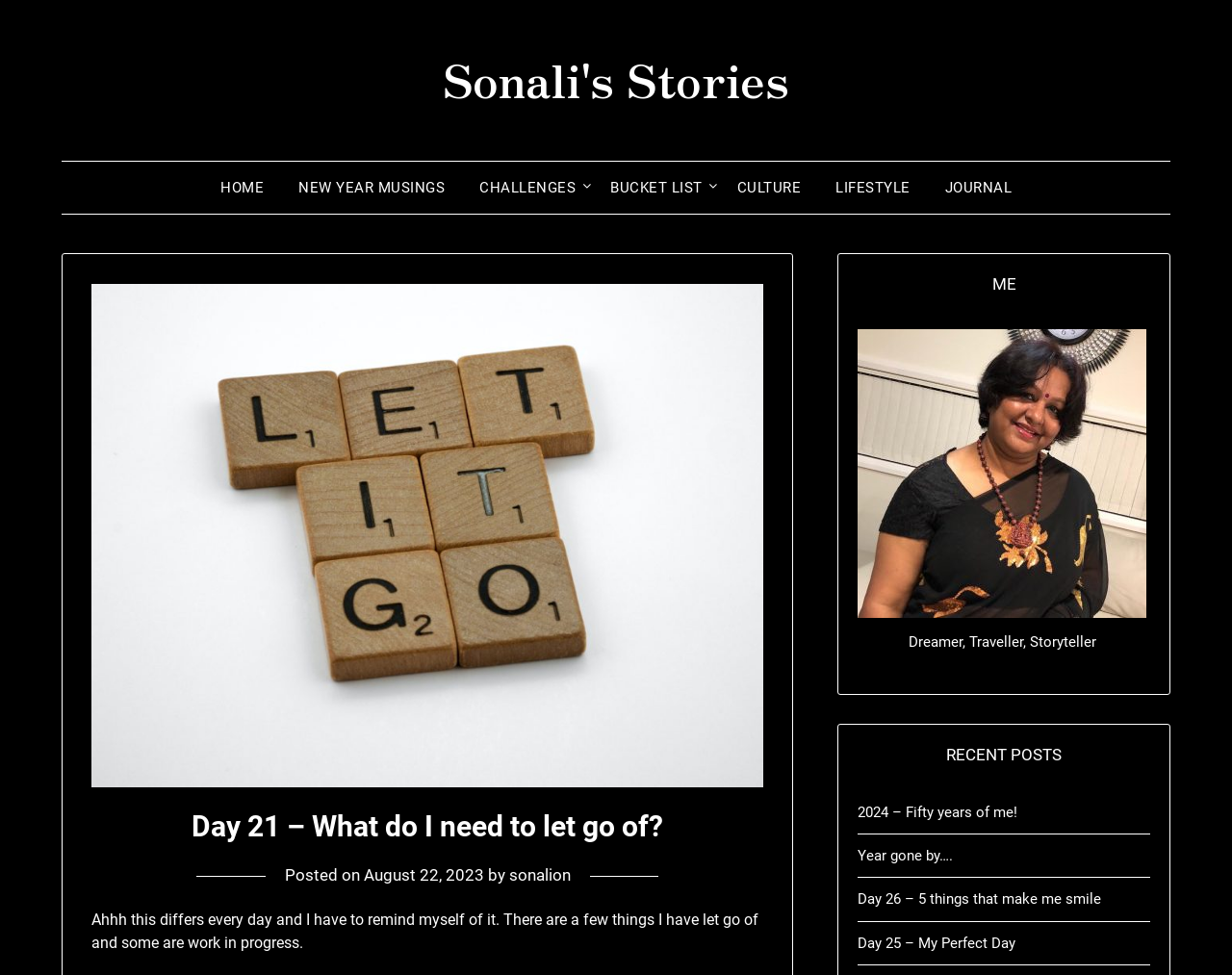Determine the bounding box coordinates of the clickable area required to perform the following instruction: "check the post 'Day 25 – My Perfect Day'". The coordinates should be represented as four float numbers between 0 and 1: [left, top, right, bottom].

[0.696, 0.958, 0.825, 0.976]